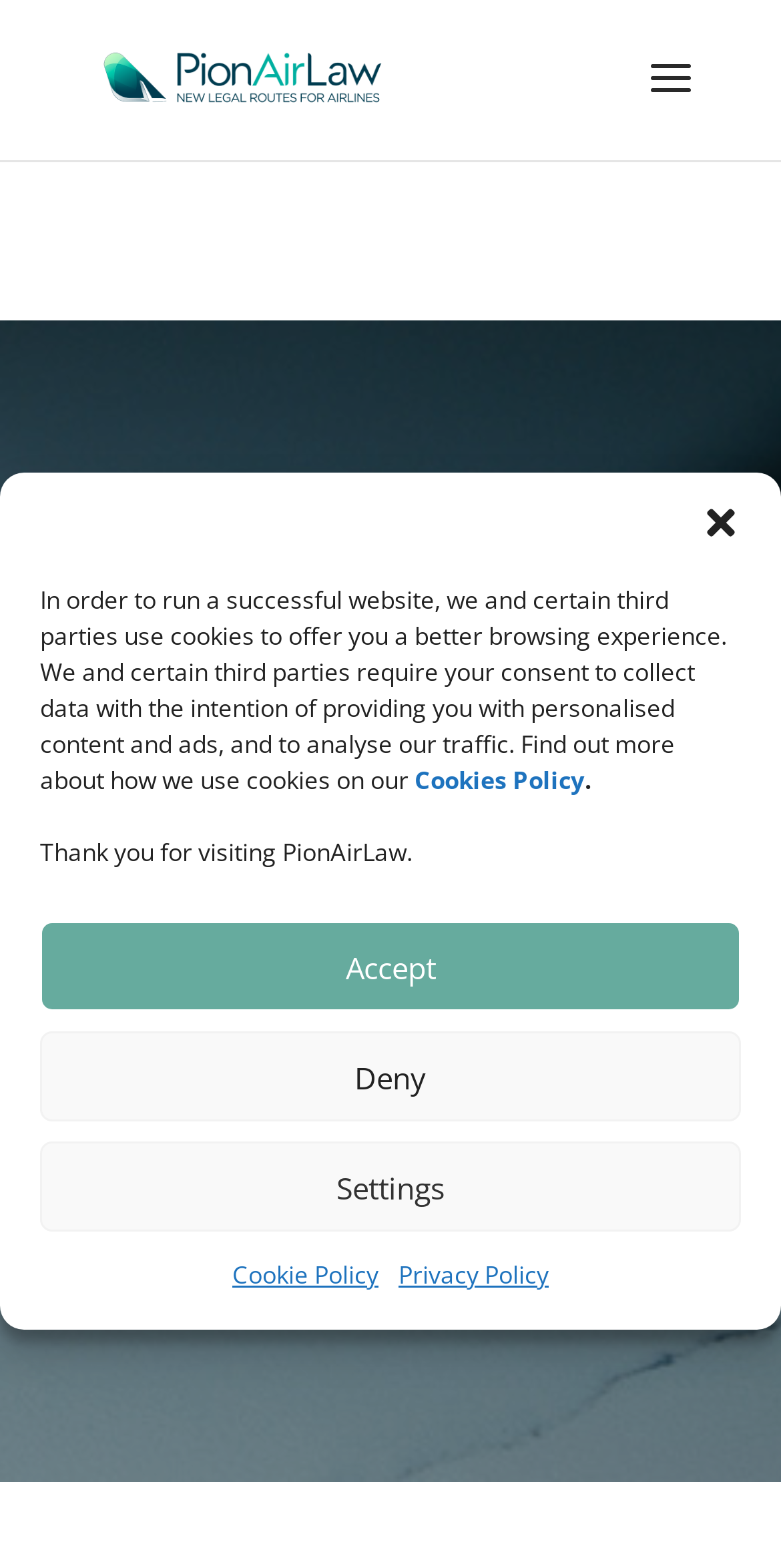Using the provided element description "Cookie Policy", determine the bounding box coordinates of the UI element.

[0.297, 0.798, 0.485, 0.829]